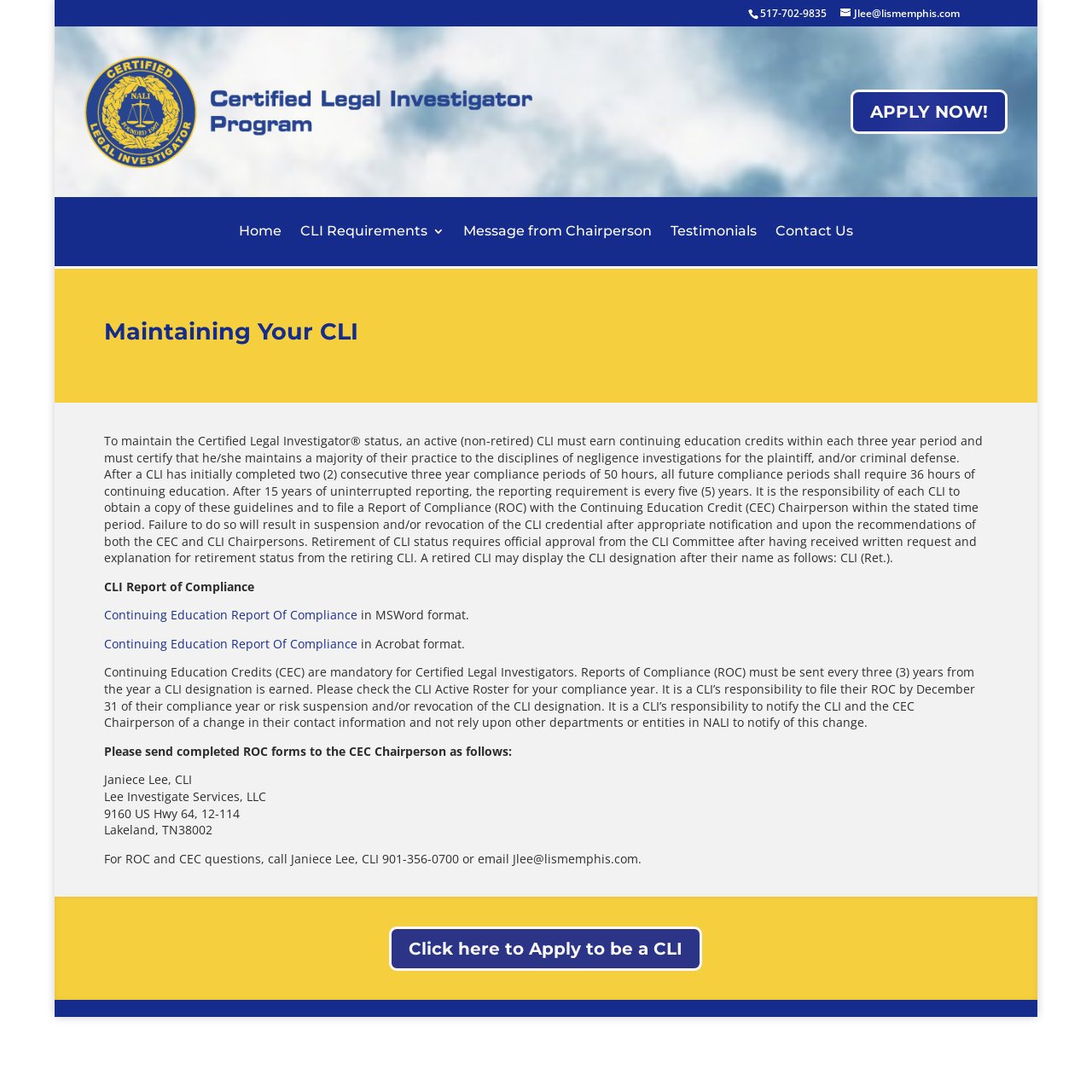Use a single word or phrase to answer this question: 
What is the purpose of the Report of Compliance?

To maintain CLI status